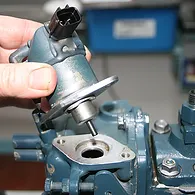Offer a detailed caption for the image presented.

The image shows a hand holding a fuel pump solenoid, which is being aligned with the mounting on a larger assembly, likely a fuel injection pump. The solenoid, which is critical for controlling fuel flow, appears to be poised for installation, with its connection point visible. The surrounding components, including detailed mechanical parts and mounting surfaces, are prominently displayed, emphasizing the precision required for this assembly. In the background, a blurred work area can be seen, indicating a workshop setting where such maintenance tasks are typically performed. This setup is indicative of a process involved in the removal or replacement of components in a Kubota fuel injection system, as referenced in the accompanying instructional content.